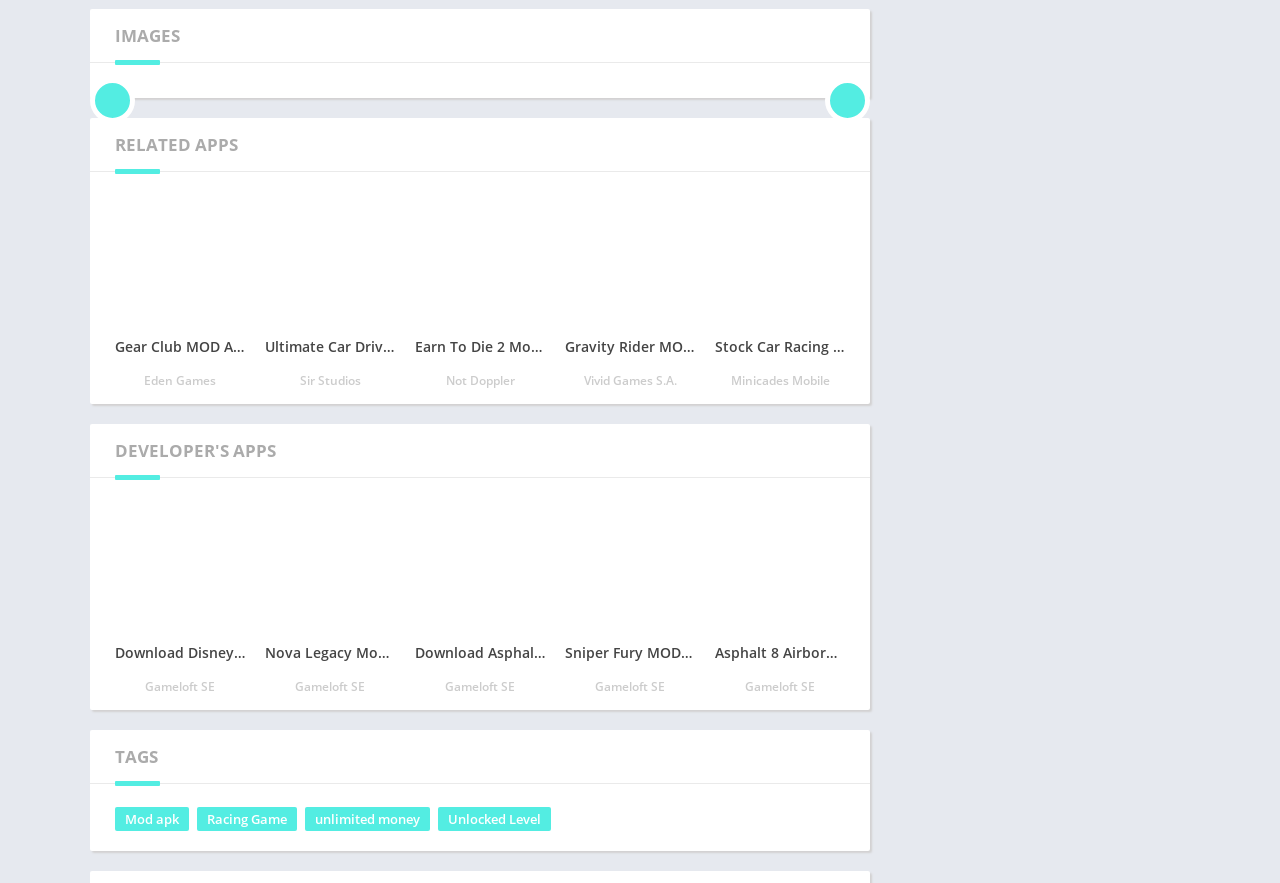What is the common feature of the mod APKs listed?
Based on the screenshot, give a detailed explanation to answer the question.

Upon examining the links and descriptions on the webpage, it seems that many of the mod APKs offer unlimited money as a feature. This is explicitly mentioned in the descriptions of several mod APKs, such as Gear Club MOD APK, Earn To Die 2 Mod Apk, and others.